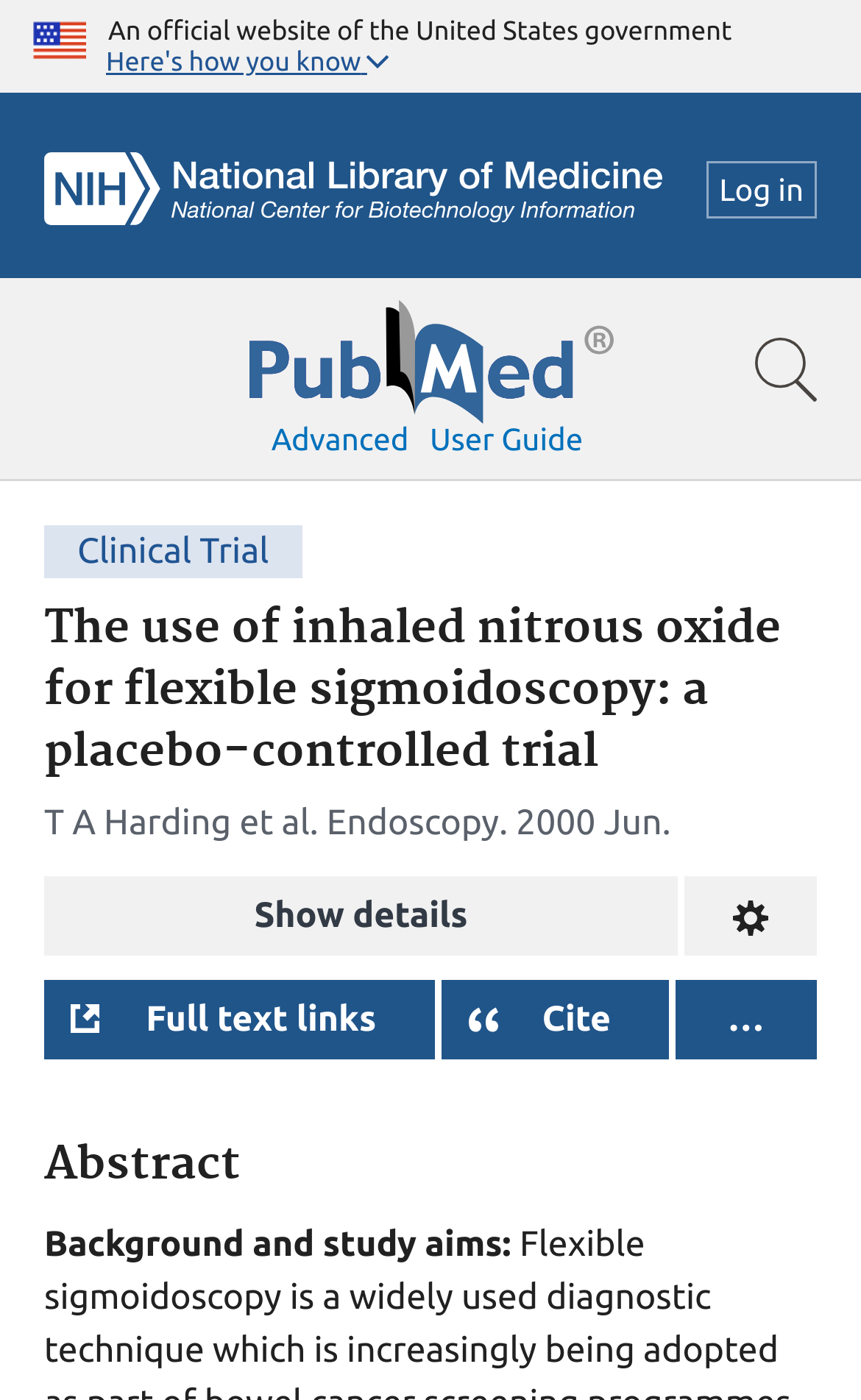What is the study about?
Please look at the screenshot and answer using one word or phrase.

Flexible sigmoidoscopy